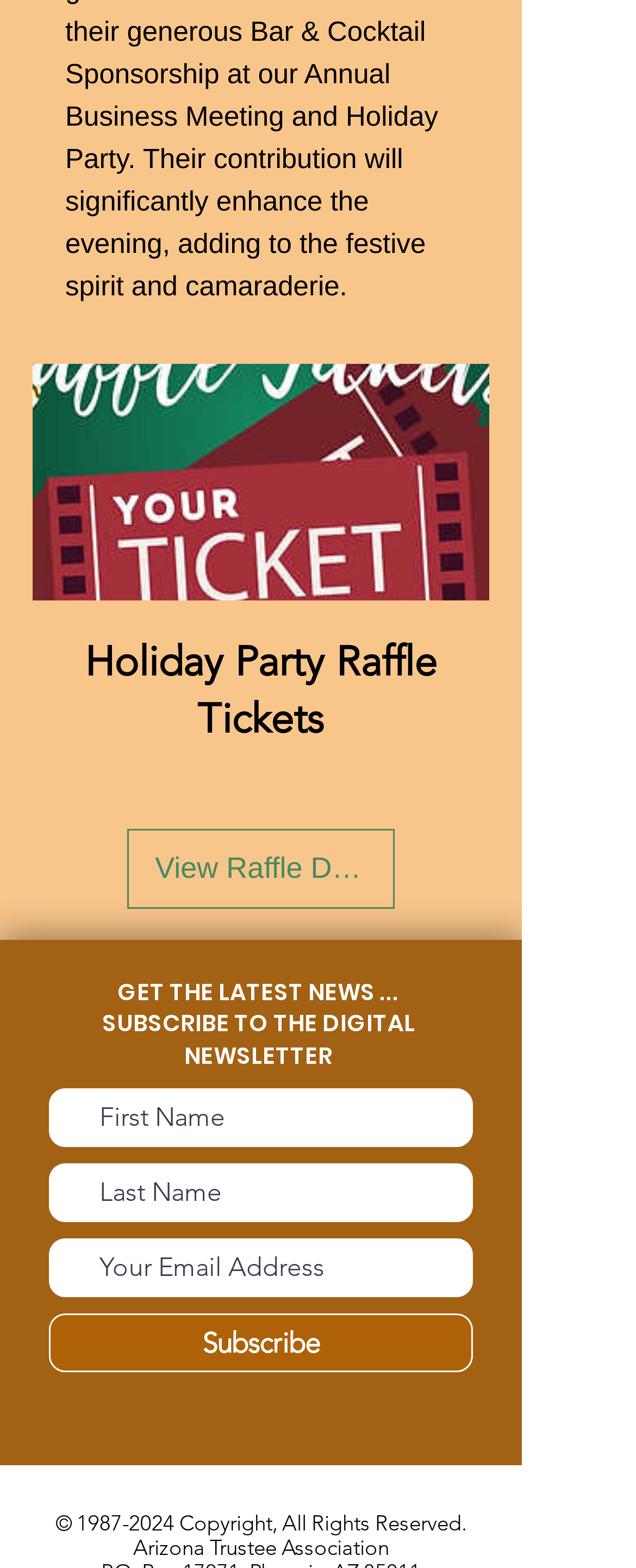Refer to the image and offer a detailed explanation in response to the question: What is the copyright year range for this website?

The copyright year range for this website is 1987-2024, as indicated by the link at the bottom of the page. This suggests that the website has been in operation for at least 37 years, with the organization holding the copyright for its content.